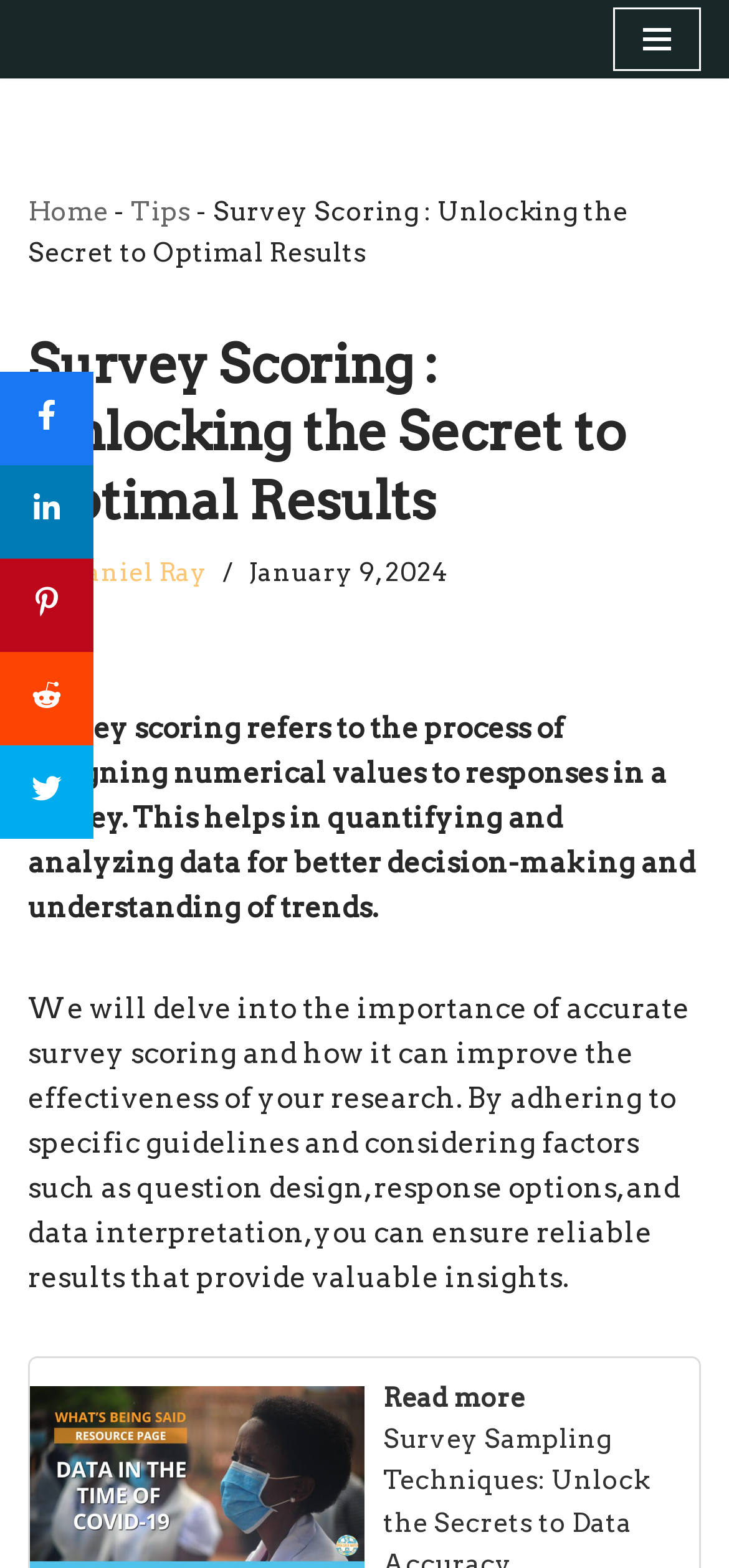Offer a meticulous description of the webpage's structure and content.

The webpage is about survey scoring, with the title "Survey Scoring: Unlocking The Secret To Optimal Results" prominently displayed at the top. Below the title, there is a navigation menu on the right side, which is currently collapsed. The navigation menu contains a breadcrumb trail with links to "Home" and "Tips", as well as the current page title.

On the top left, there are several social media links, including "Skip to content", "Share", "Pin", "Share", and "Tweet", which are stacked vertically. 

The main content of the page starts with a heading that repeats the title, followed by the author's name, "Daniel Ray", and the publication date, "January 9, 2024". 

Below the heading, there are two paragraphs of text that explain what survey scoring is and its importance in research. The first paragraph describes survey scoring as the process of assigning numerical values to survey responses, which helps in quantifying and analyzing data. The second paragraph elaborates on the importance of accurate survey scoring and how it can improve research effectiveness.

Overall, the webpage has a simple and clean layout, with a focus on the main content and easy navigation.